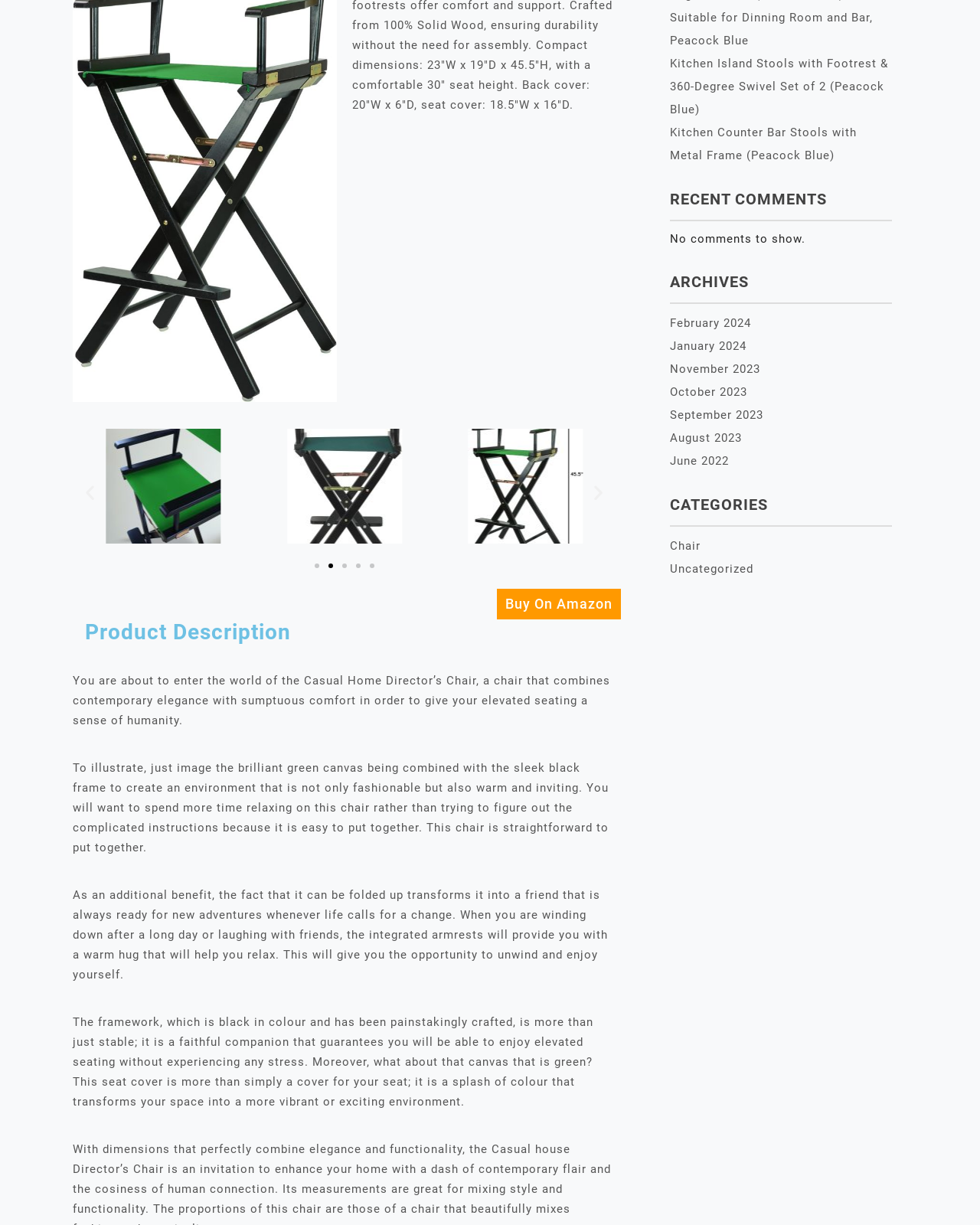Identify the bounding box coordinates for the UI element described as: "February 2024". The coordinates should be provided as four floats between 0 and 1: [left, top, right, bottom].

[0.684, 0.258, 0.766, 0.269]